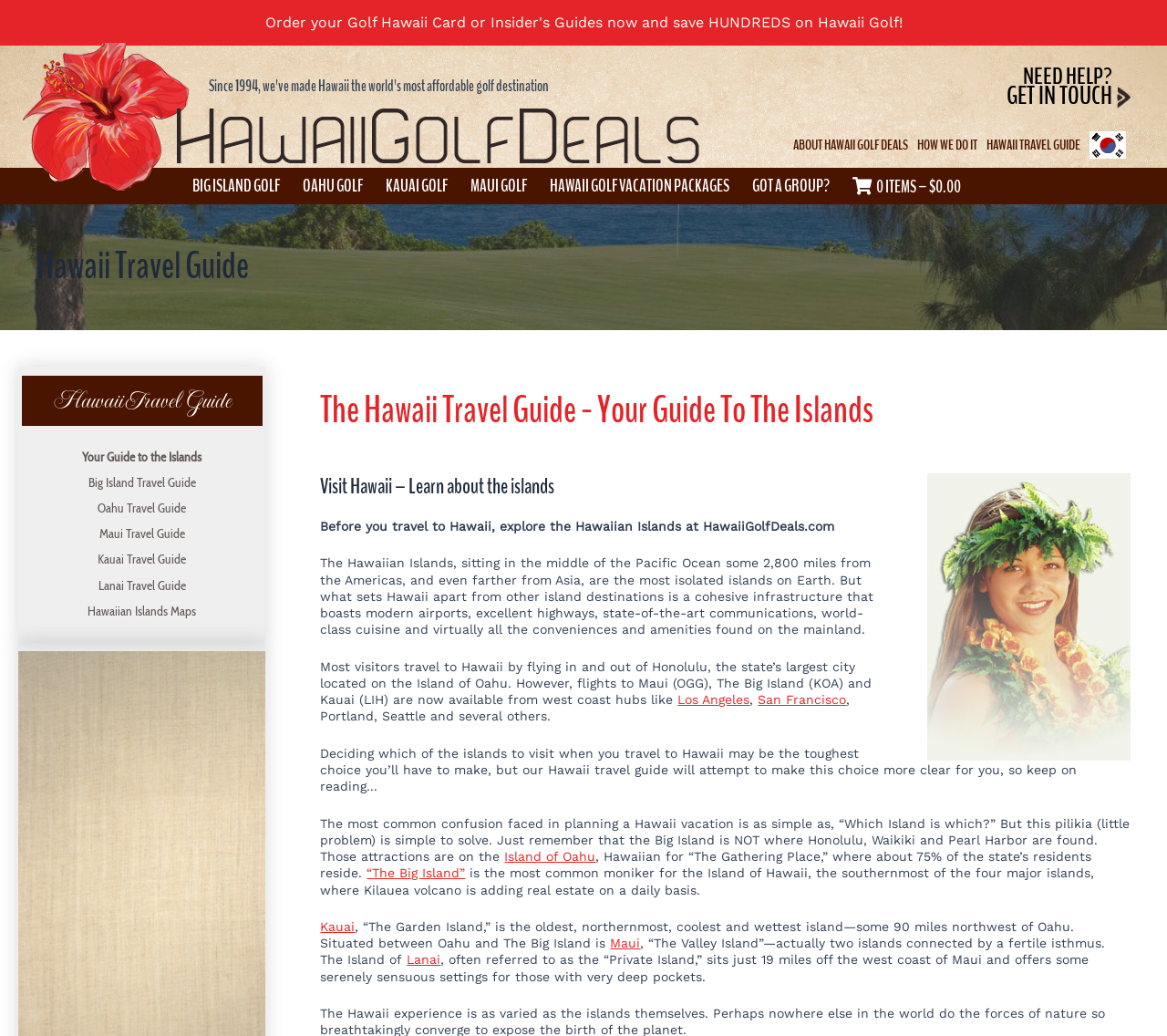Give the bounding box coordinates for the element described by: "How We Do It".

[0.782, 0.128, 0.841, 0.152]